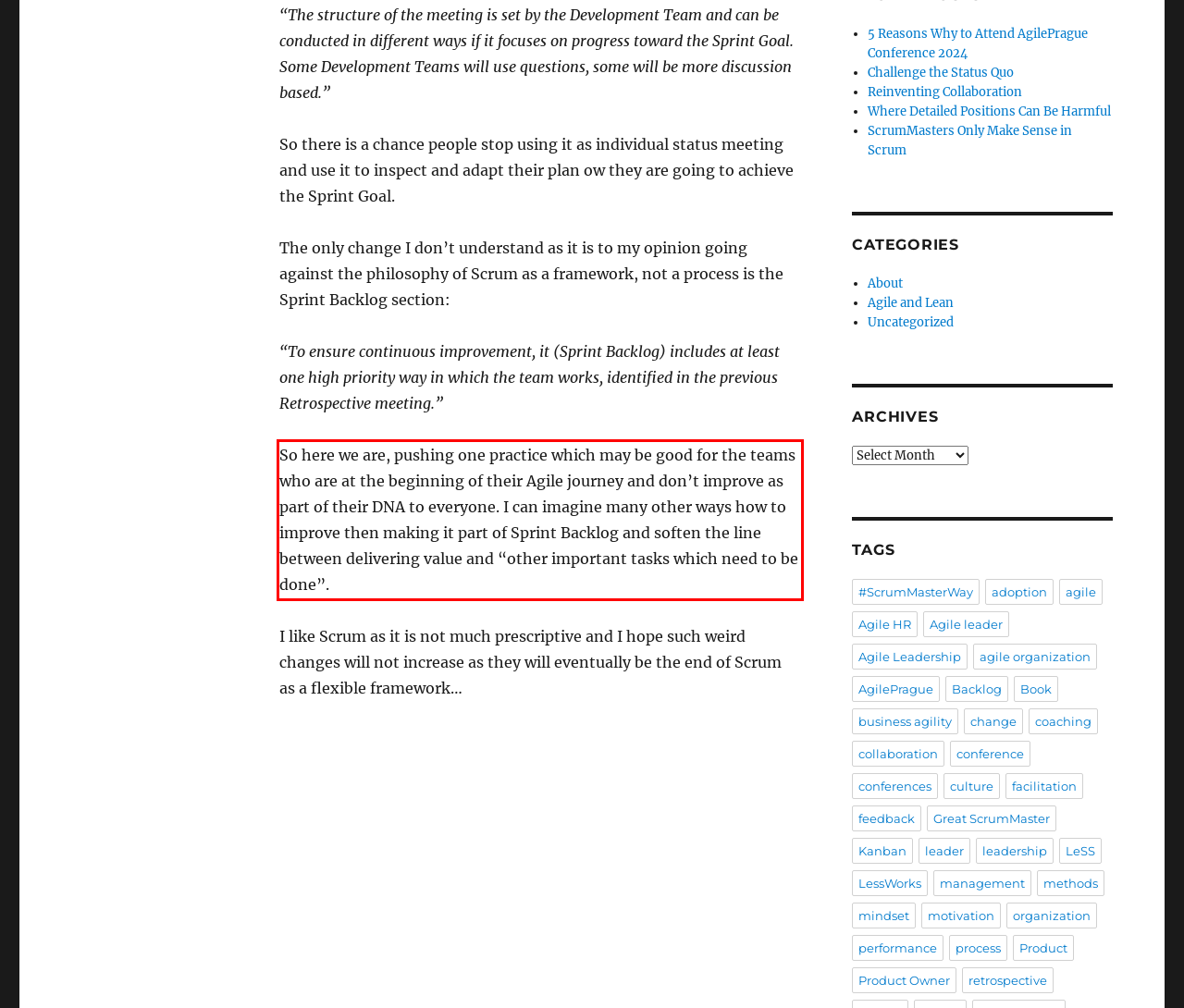Observe the screenshot of the webpage that includes a red rectangle bounding box. Conduct OCR on the content inside this red bounding box and generate the text.

So here we are, pushing one practice which may be good for the teams who are at the beginning of their Agile journey and don’t improve as part of their DNA to everyone. I can imagine many other ways how to improve then making it part of Sprint Backlog and soften the line between delivering value and “other important tasks which need to be done”.